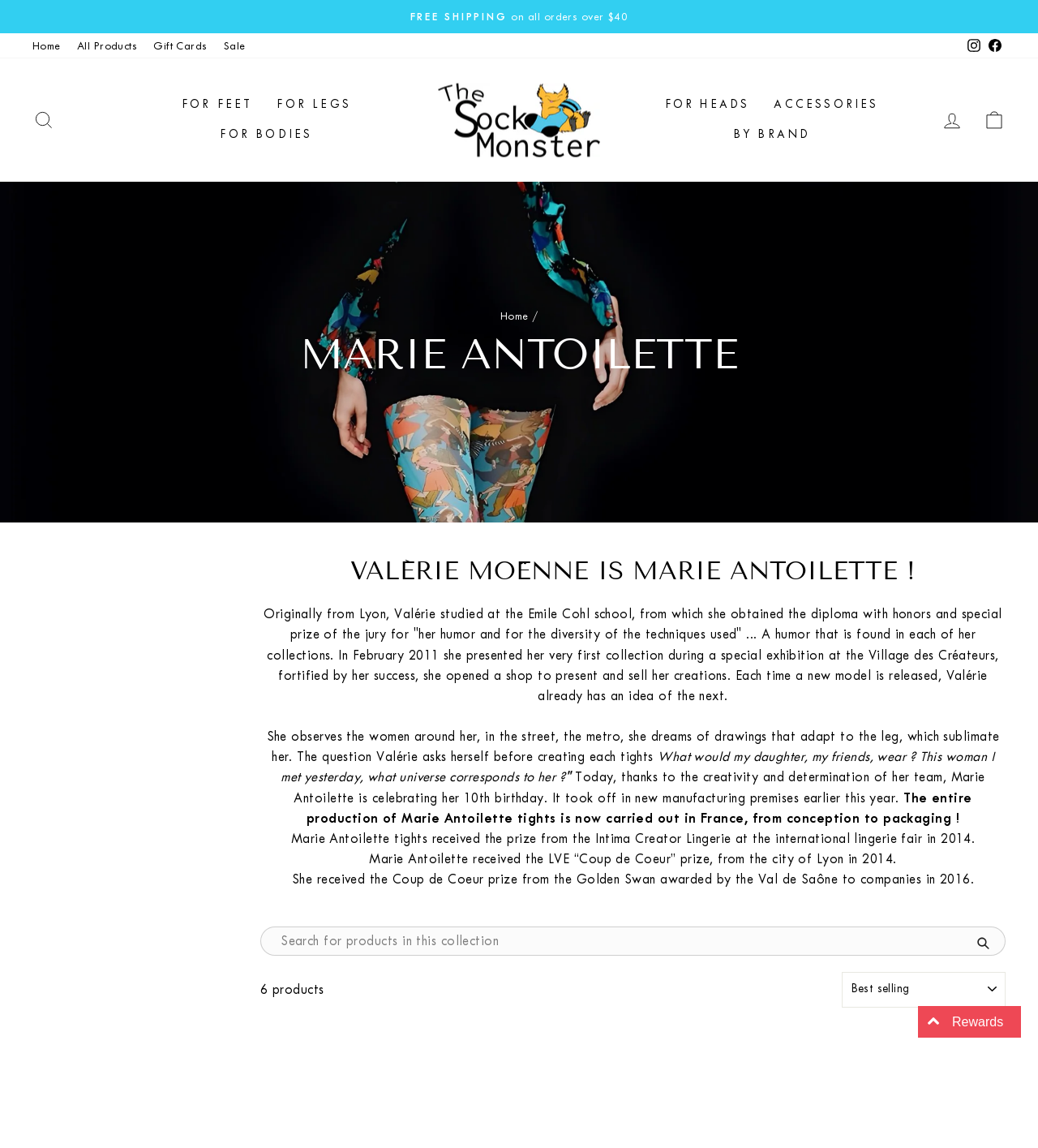Can you identify the bounding box coordinates of the clickable region needed to carry out this instruction: 'Log in to the account'? The coordinates should be four float numbers within the range of 0 to 1, stated as [left, top, right, bottom].

[0.897, 0.09, 0.937, 0.12]